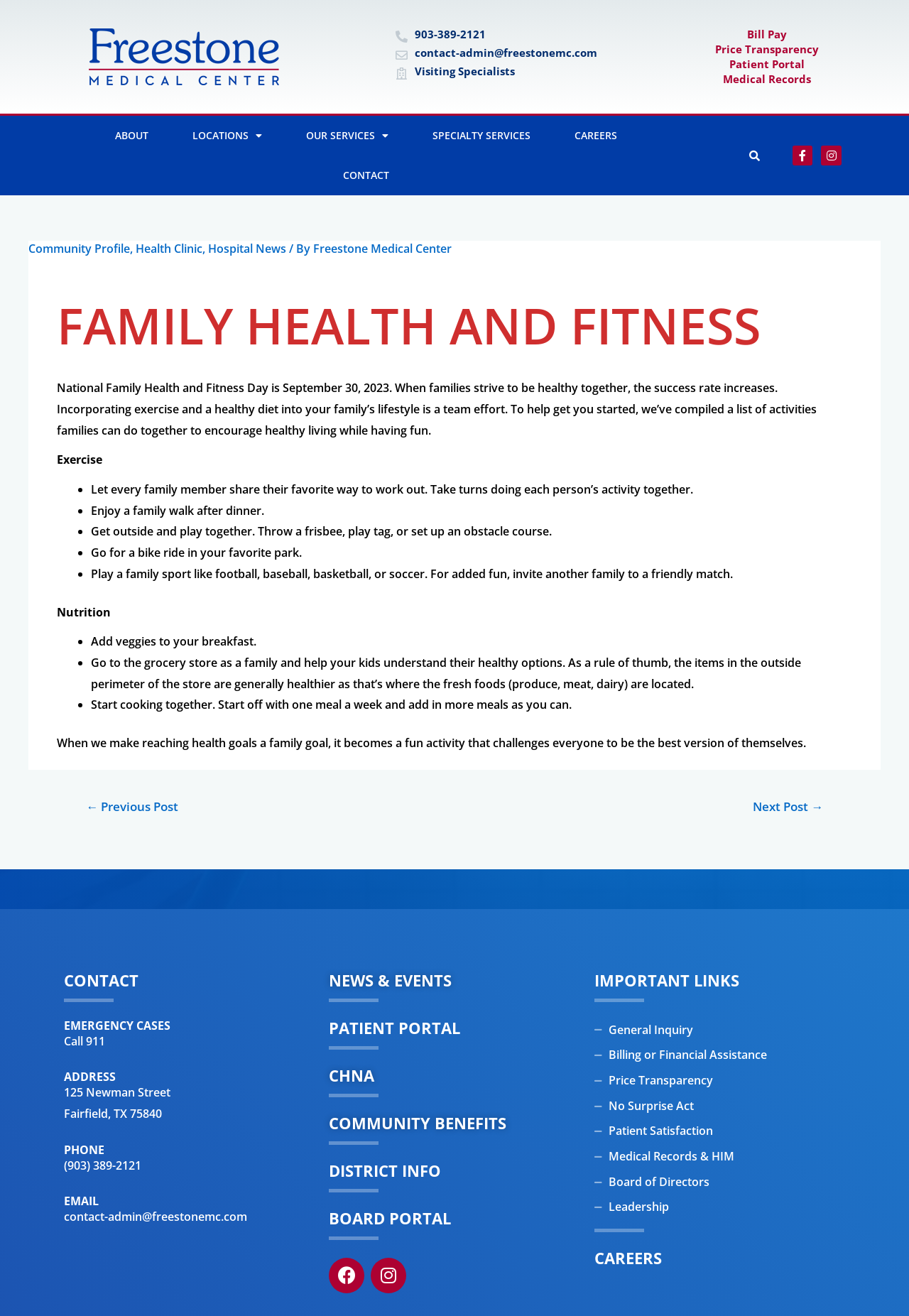Please identify the bounding box coordinates of the element I should click to complete this instruction: 'Search for something'. The coordinates should be given as four float numbers between 0 and 1, like this: [left, top, right, bottom].

[0.752, 0.108, 0.844, 0.128]